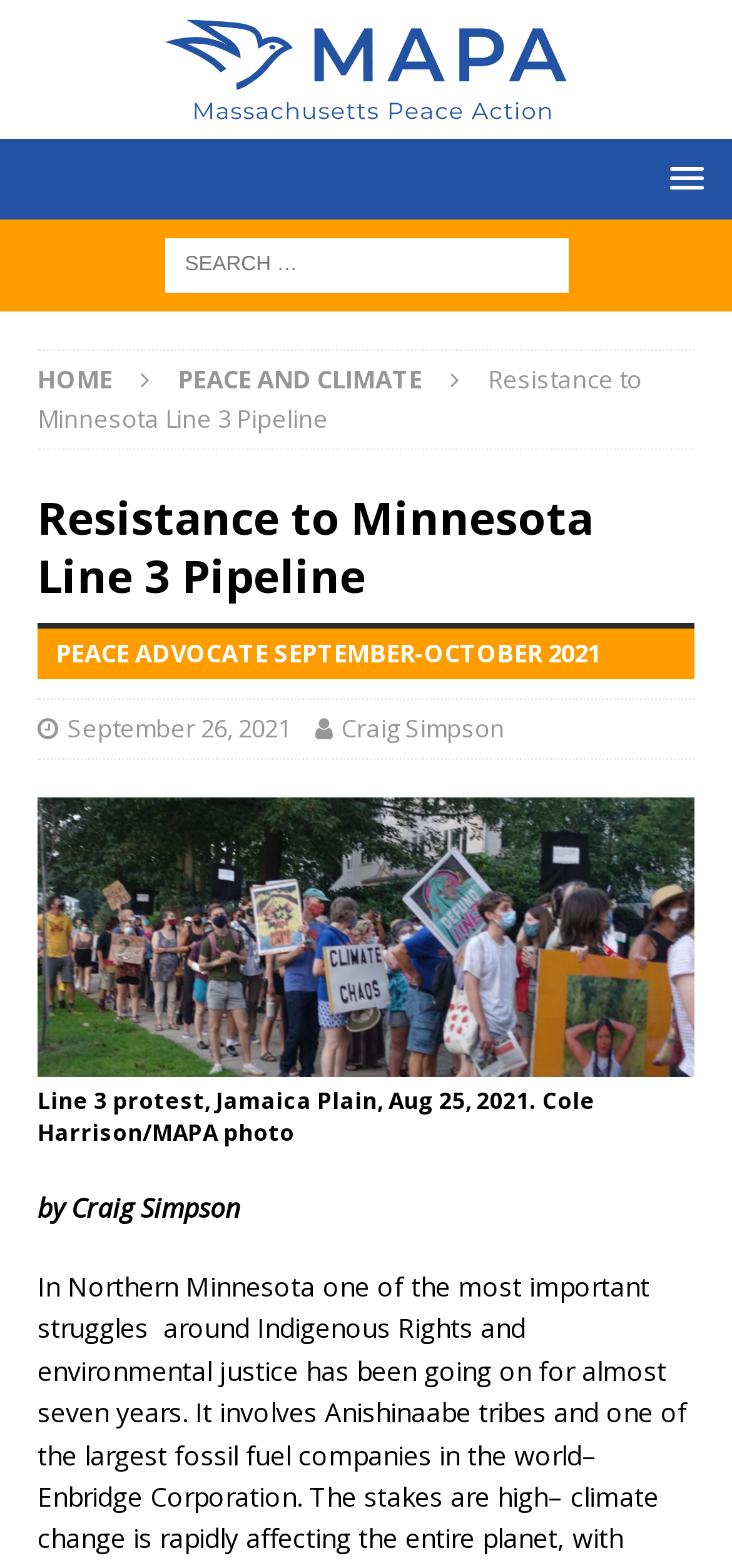Using the description: "September 26, 2021", determine the UI element's bounding box coordinates. Ensure the coordinates are in the format of four float numbers between 0 and 1, i.e., [left, top, right, bottom].

[0.092, 0.454, 0.397, 0.475]